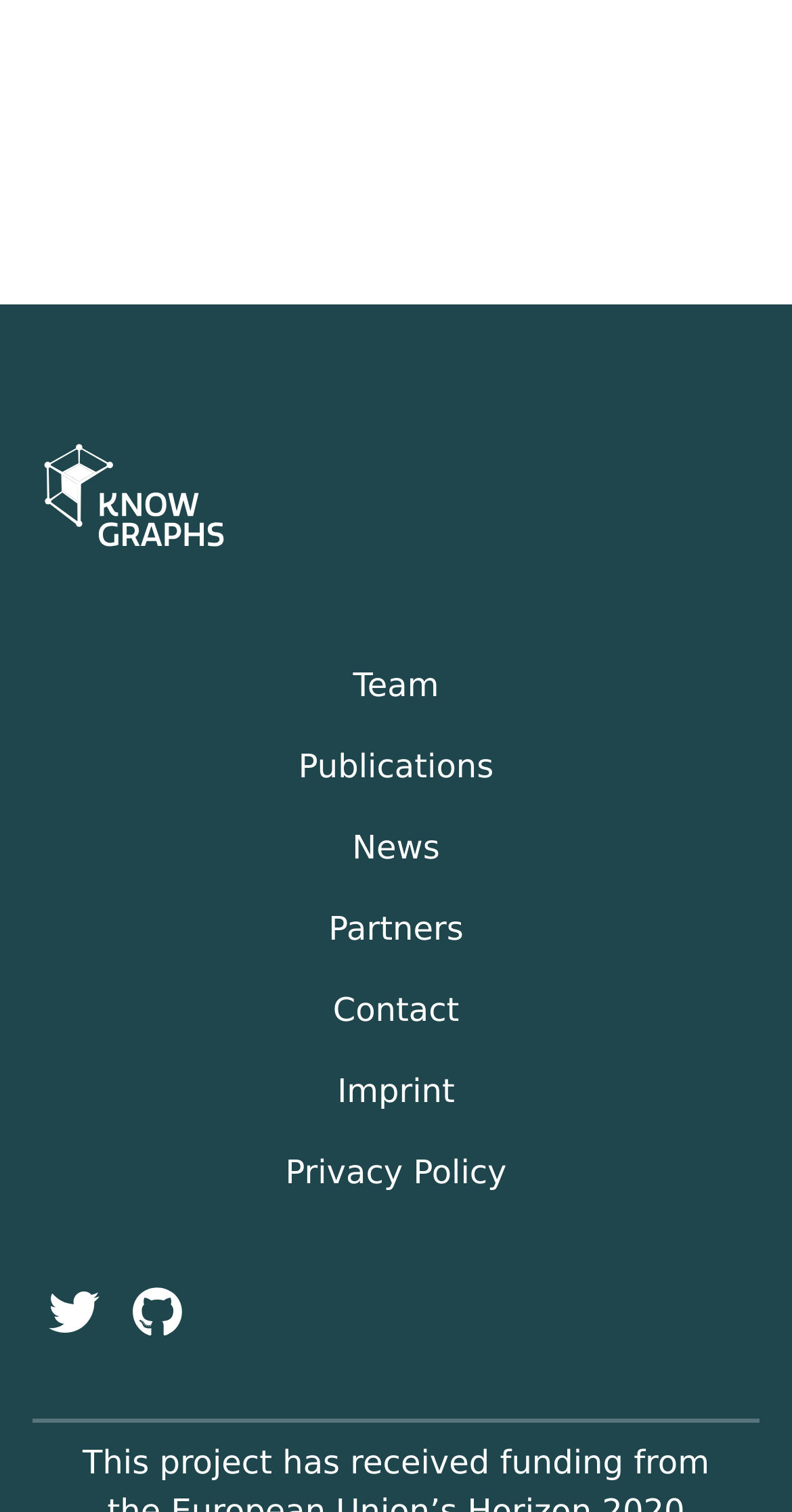Please reply with a single word or brief phrase to the question: 
Are there any images on the page?

Yes